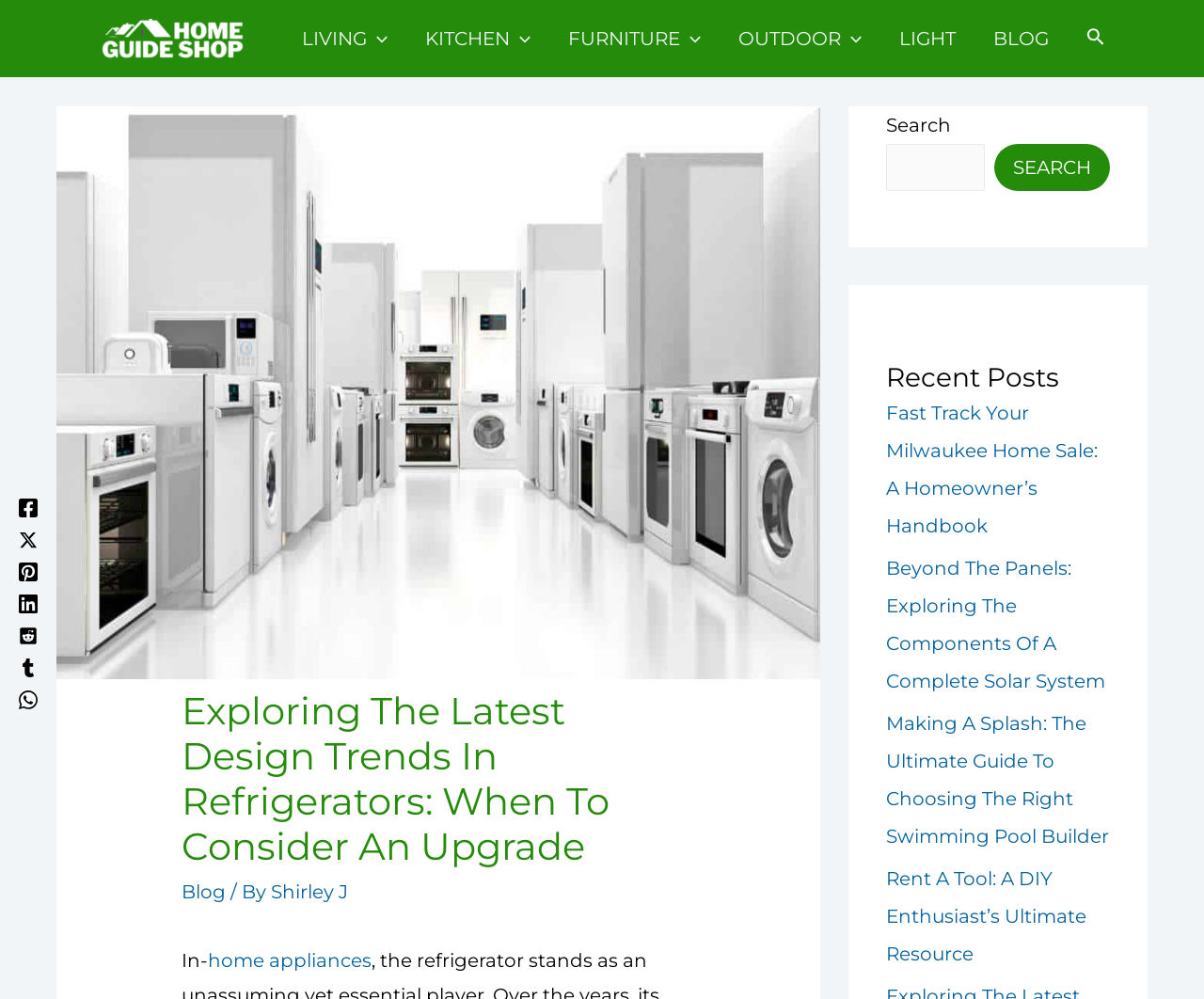Please find the bounding box coordinates of the clickable region needed to complete the following instruction: "Search for something". The bounding box coordinates must consist of four float numbers between 0 and 1, i.e., [left, top, right, bottom].

[0.826, 0.144, 0.922, 0.191]